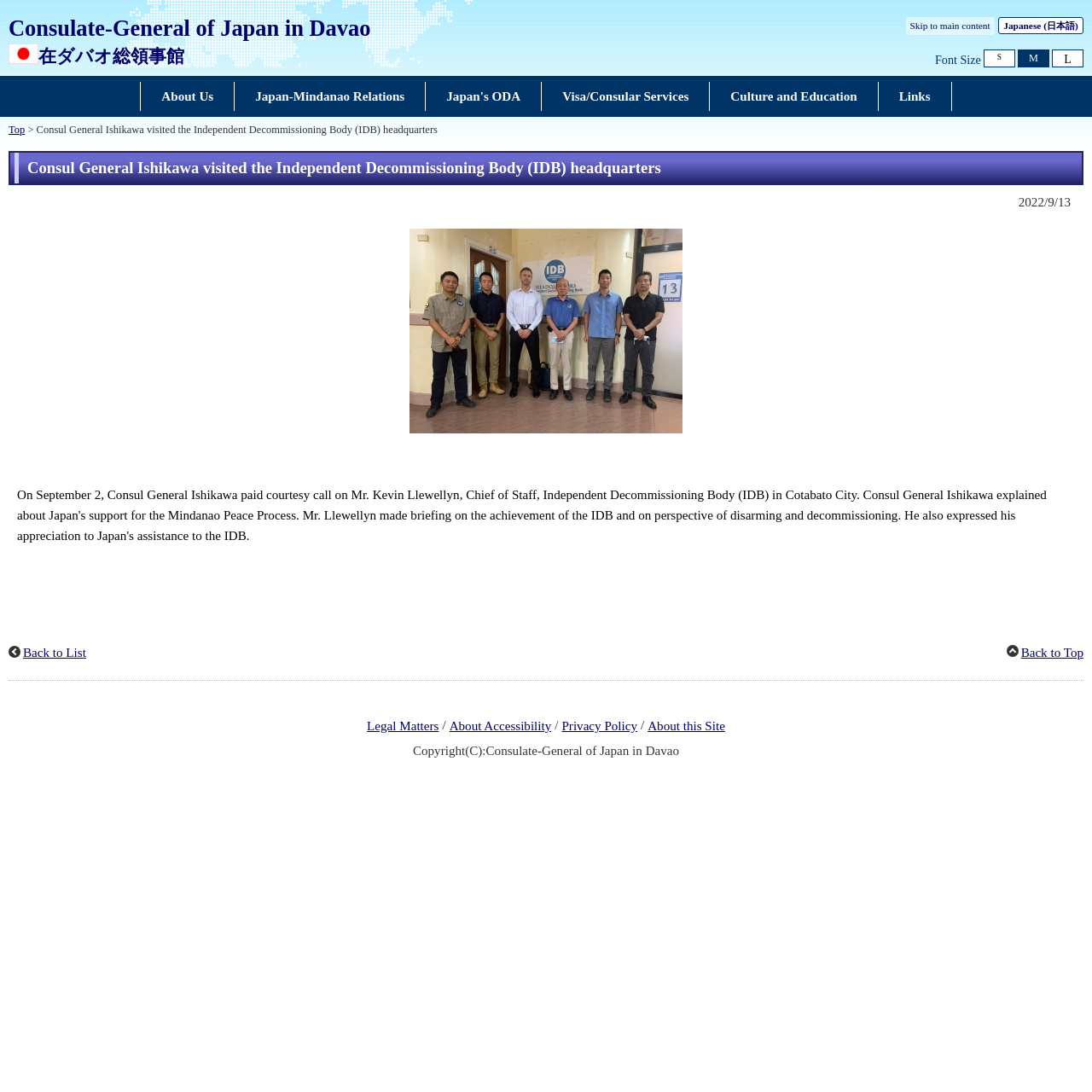Please identify the bounding box coordinates of the area that needs to be clicked to fulfill the following instruction: "View Japan-Mindanao Relations."

[0.228, 0.076, 0.376, 0.1]